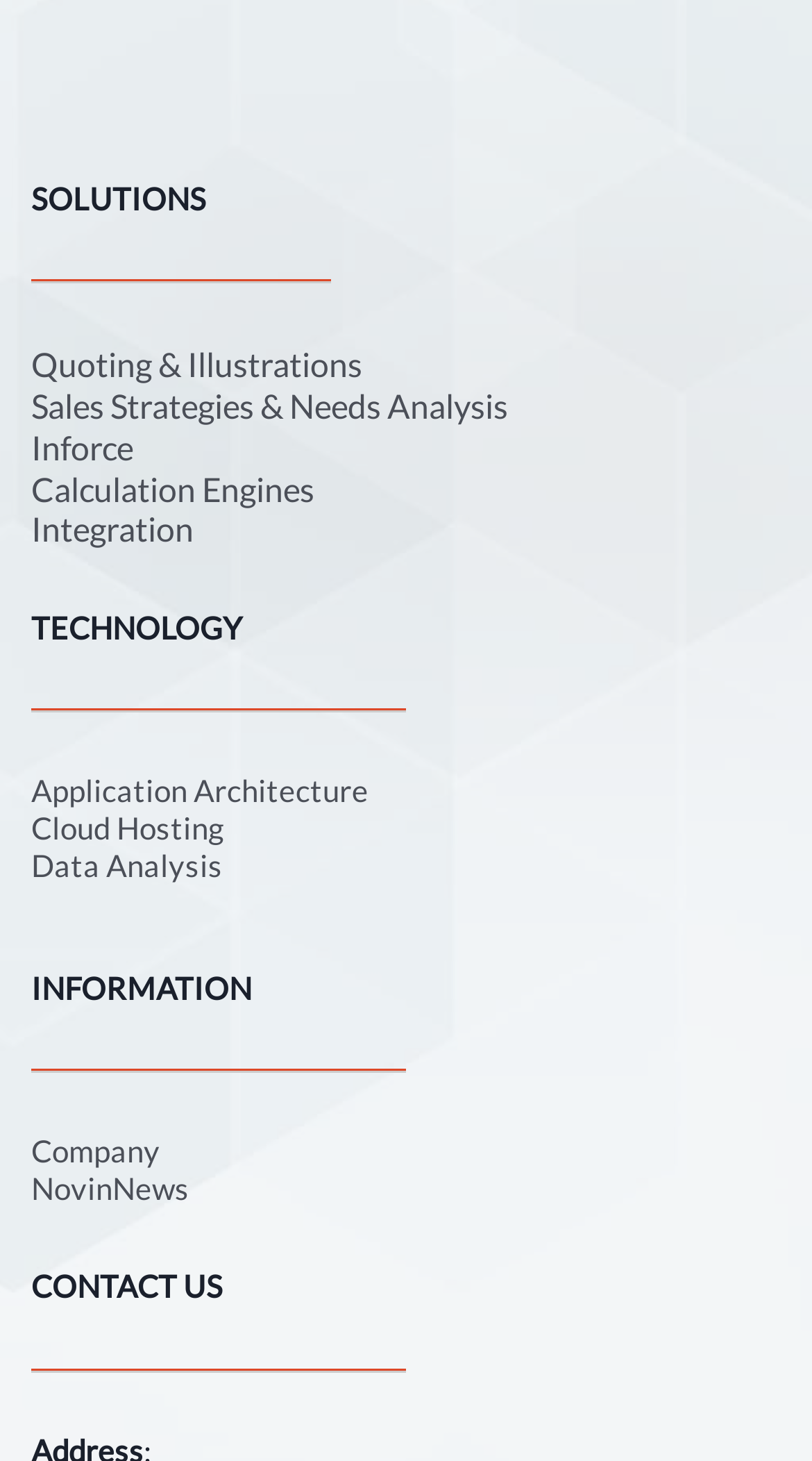Please find the bounding box coordinates in the format (top-left x, top-left y, bottom-right x, bottom-right y) for the given element description. Ensure the coordinates are floating point numbers between 0 and 1. Description: Quoting & Illustrations

[0.038, 0.235, 0.446, 0.262]